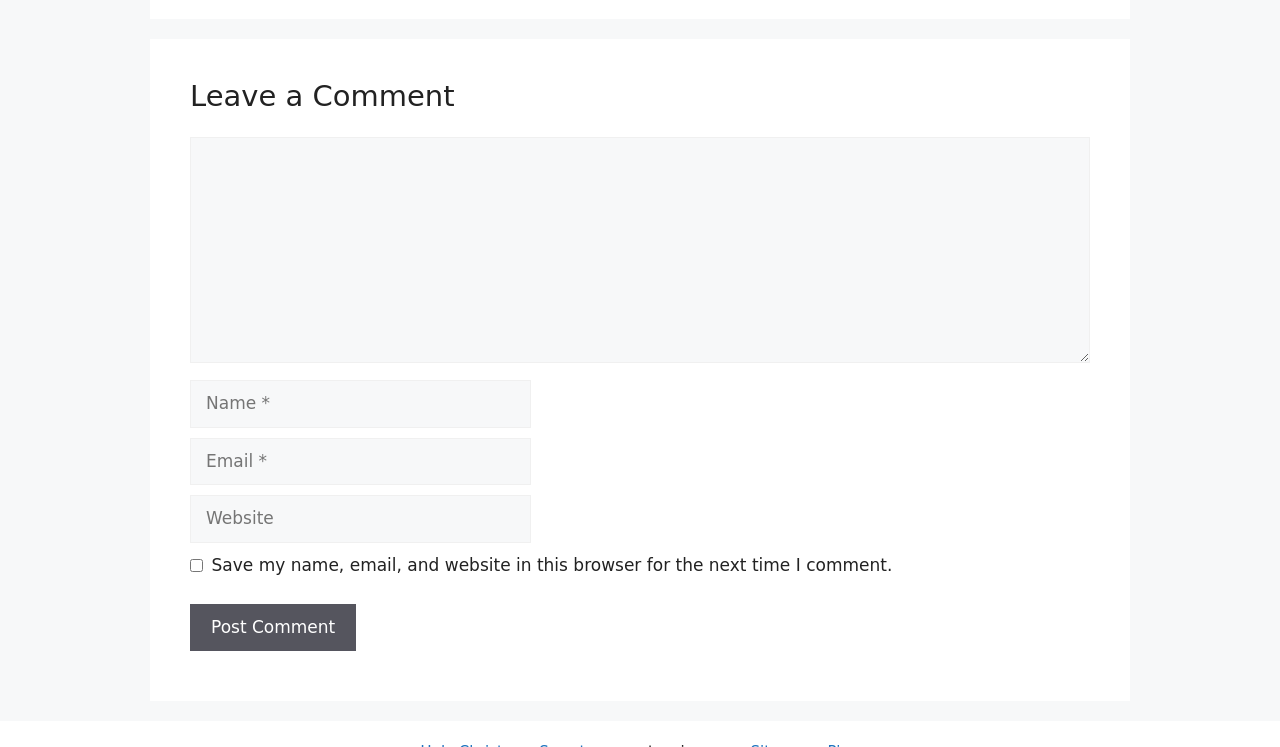Is the website field required?
Please answer the question with a single word or phrase, referencing the image.

No